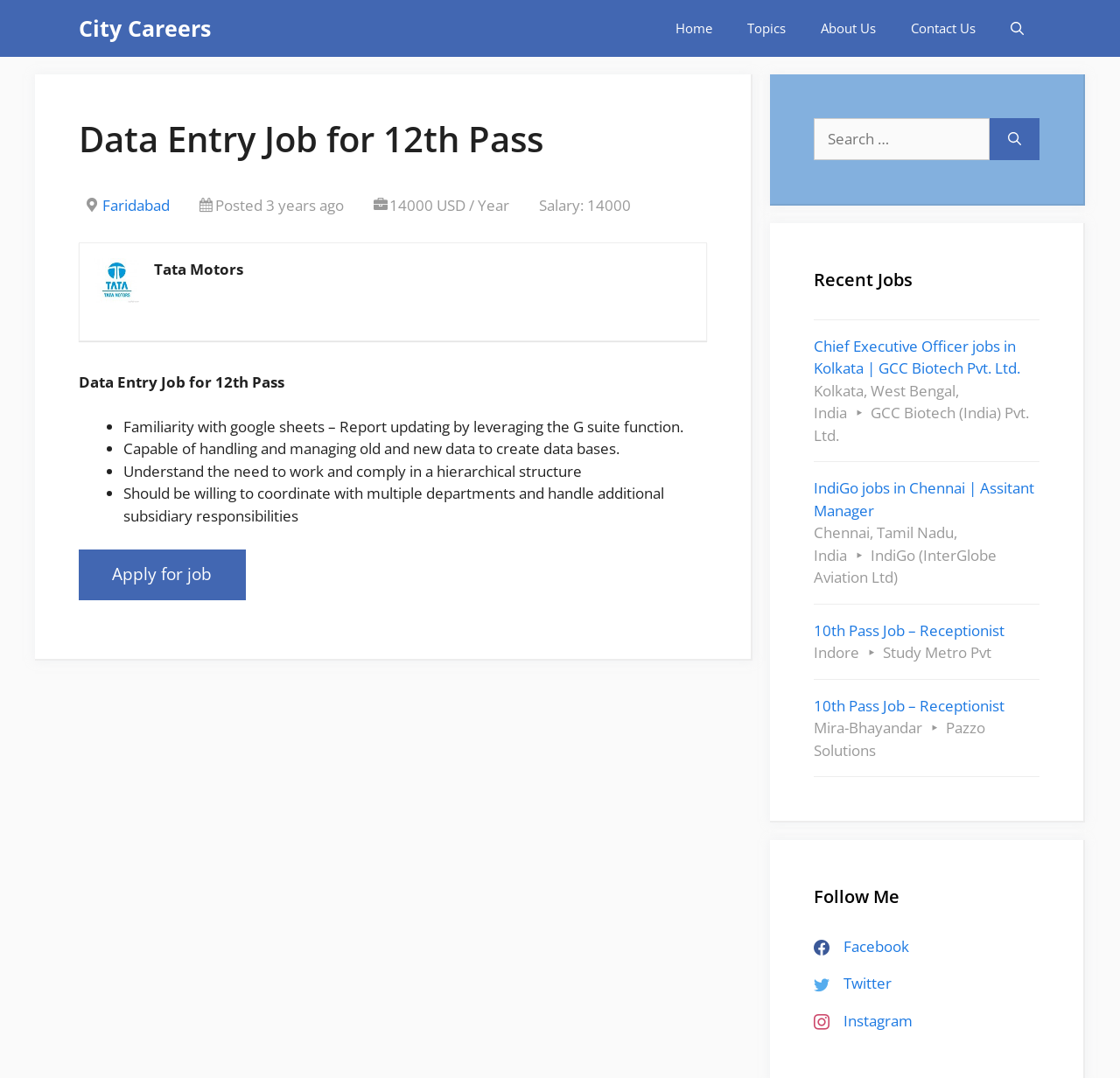How many recent jobs are listed on the webpage?
Look at the image and provide a short answer using one word or a phrase.

4